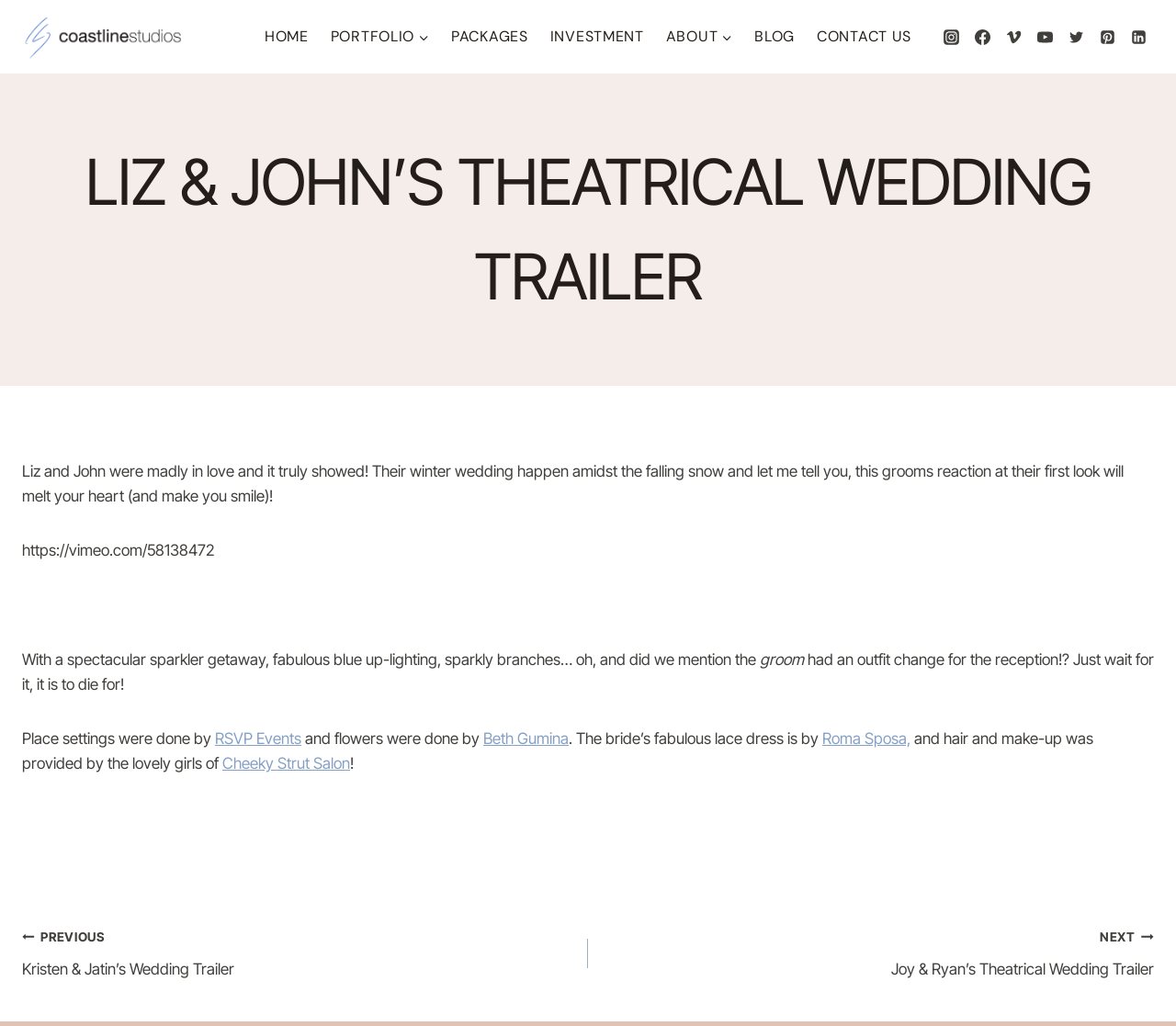Determine the bounding box coordinates for the area that should be clicked to carry out the following instruction: "Visit the 'PORTFOLIO' page".

[0.272, 0.022, 0.374, 0.05]